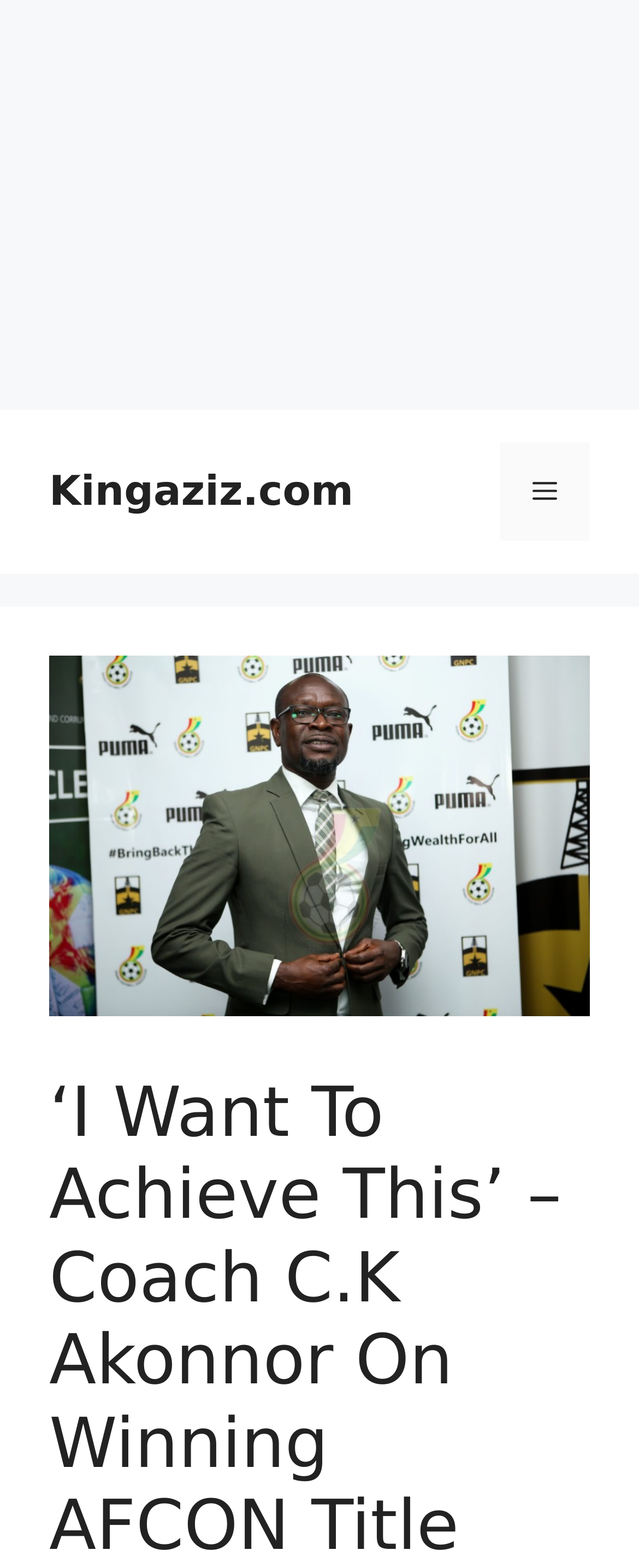What is the main title displayed on this webpage?

‘I Want To Achieve This’ – Coach C.K Akonnor On Winning AFCON Title